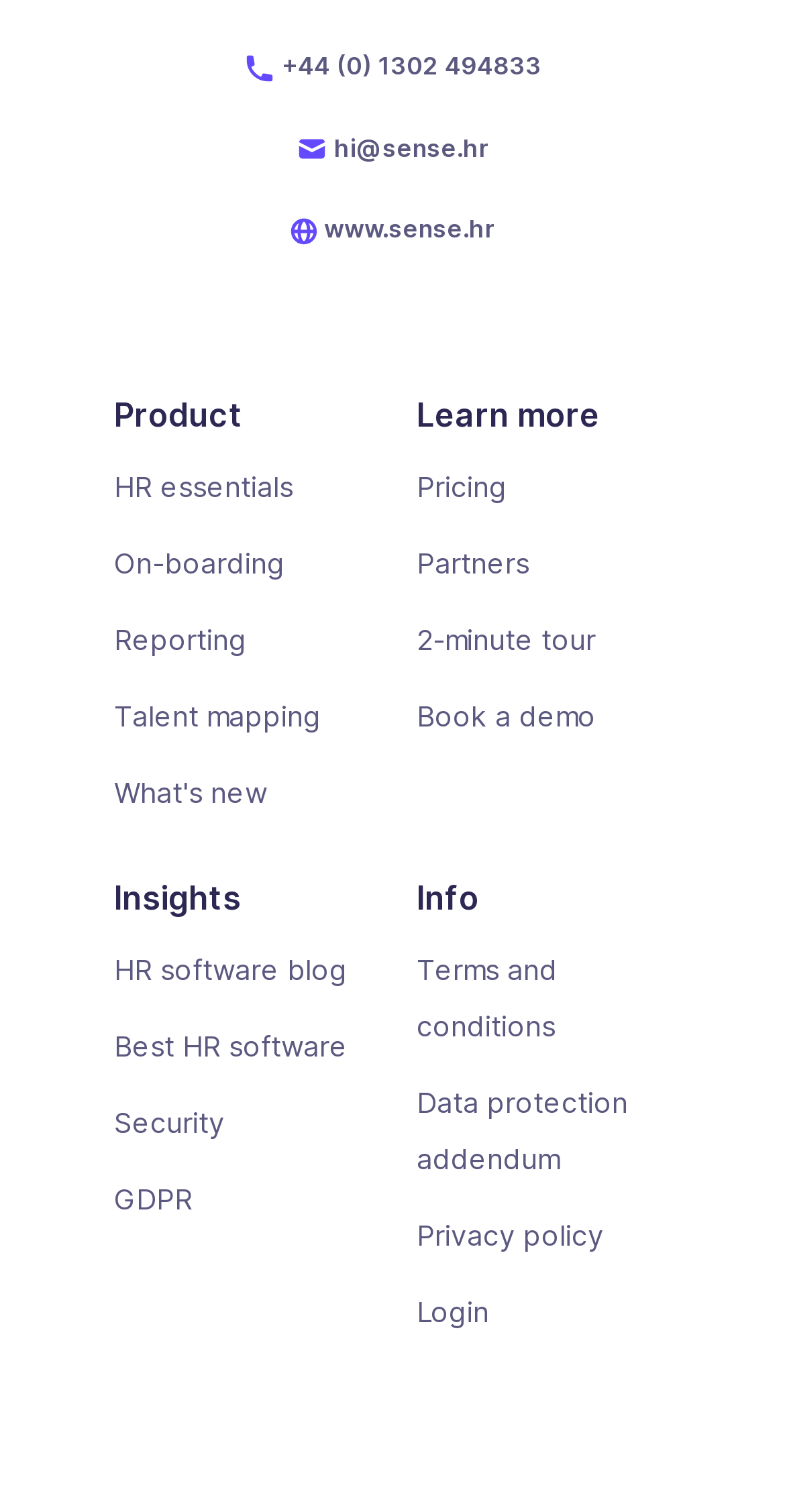Kindly determine the bounding box coordinates for the clickable area to achieve the given instruction: "Book a demo".

[0.531, 0.456, 0.855, 0.493]